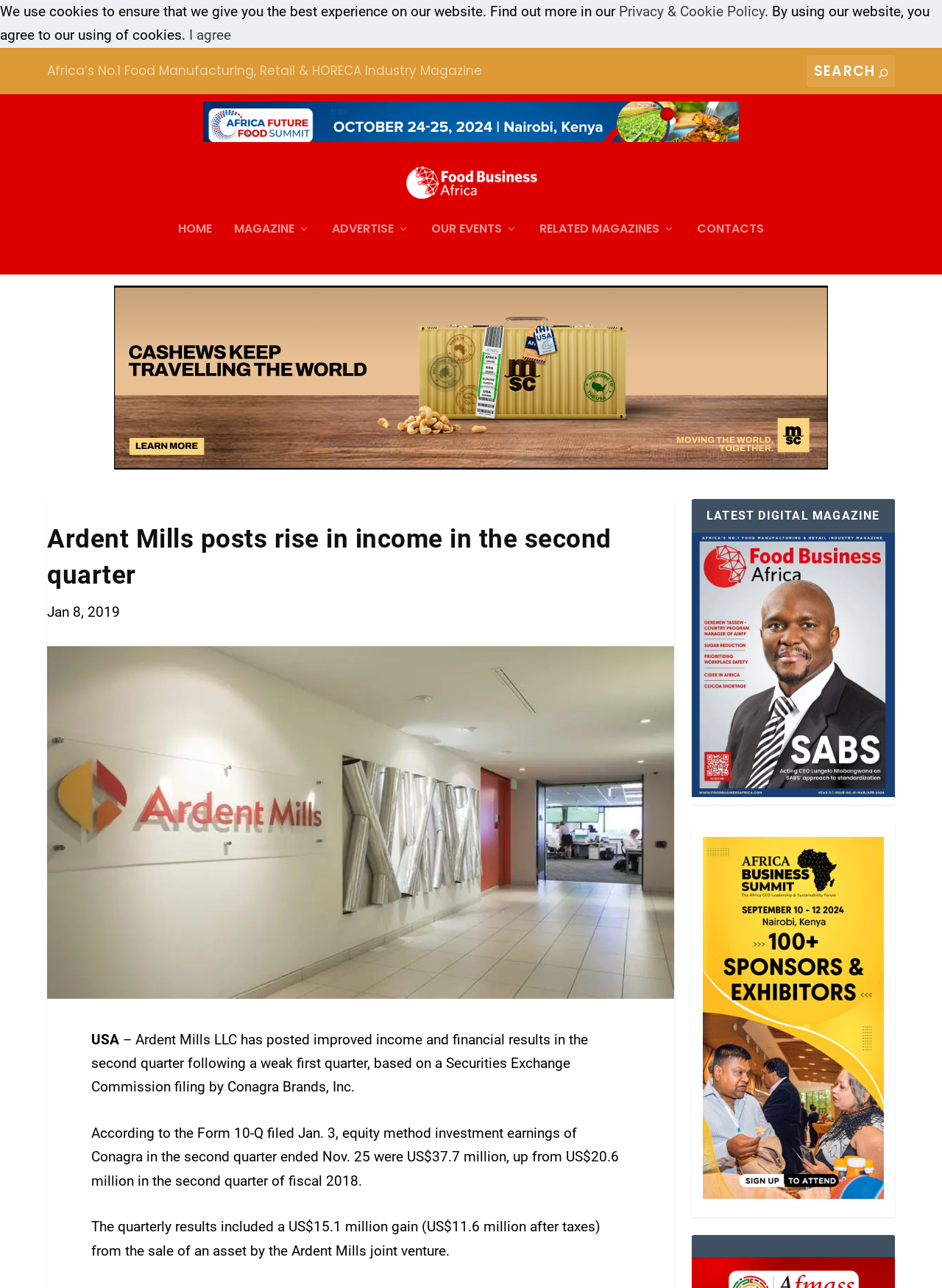What is the date of the article?
Offer a detailed and exhaustive answer to the question.

I found the answer by looking at the date mentioned below the main heading of the article, which says 'Jan 8, 2019', indicating that the article was published on this date.